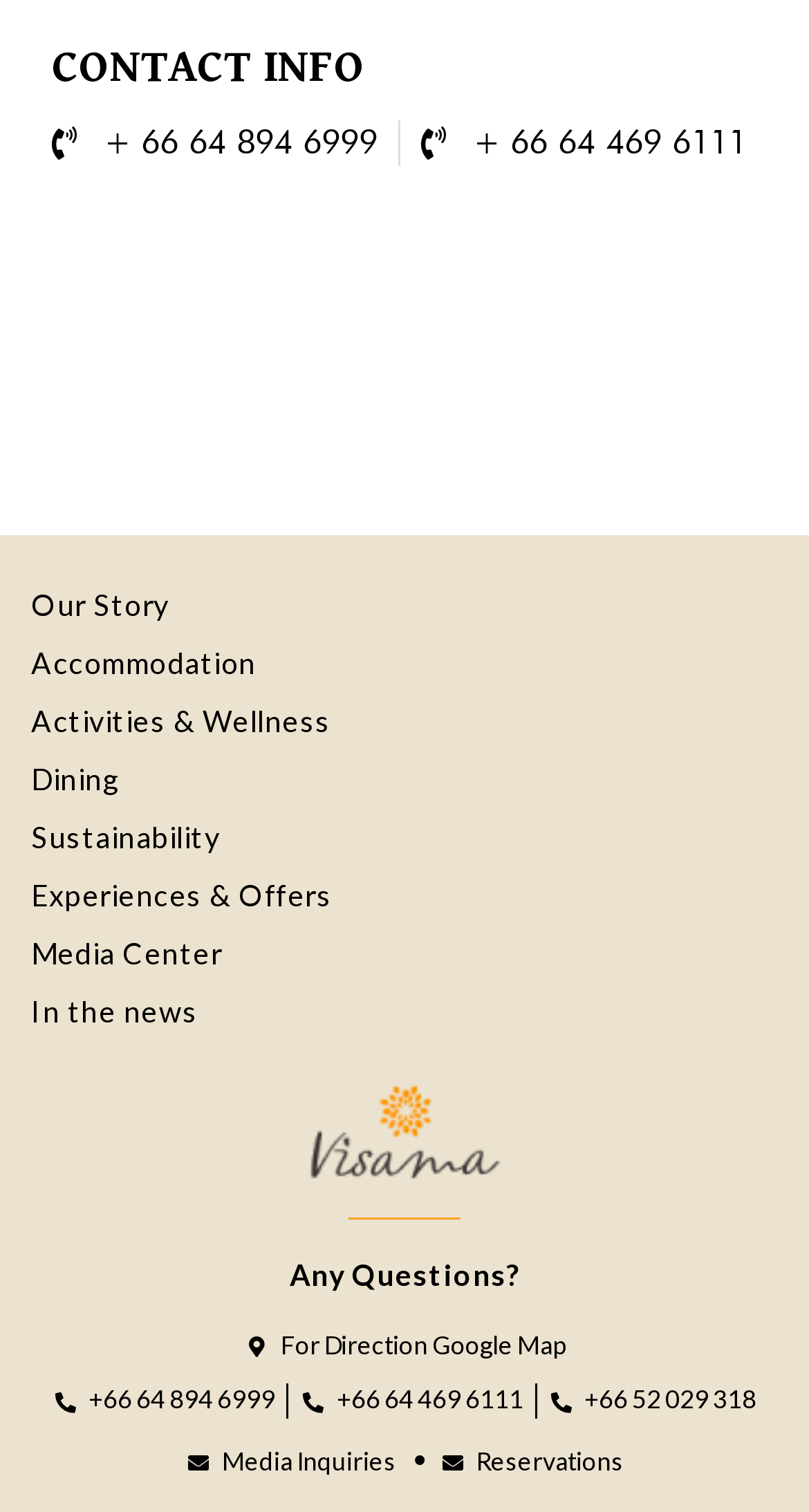Determine the bounding box coordinates of the region to click in order to accomplish the following instruction: "View contact information". Provide the coordinates as four float numbers between 0 and 1, specifically [left, top, right, bottom].

[0.064, 0.025, 0.936, 0.066]